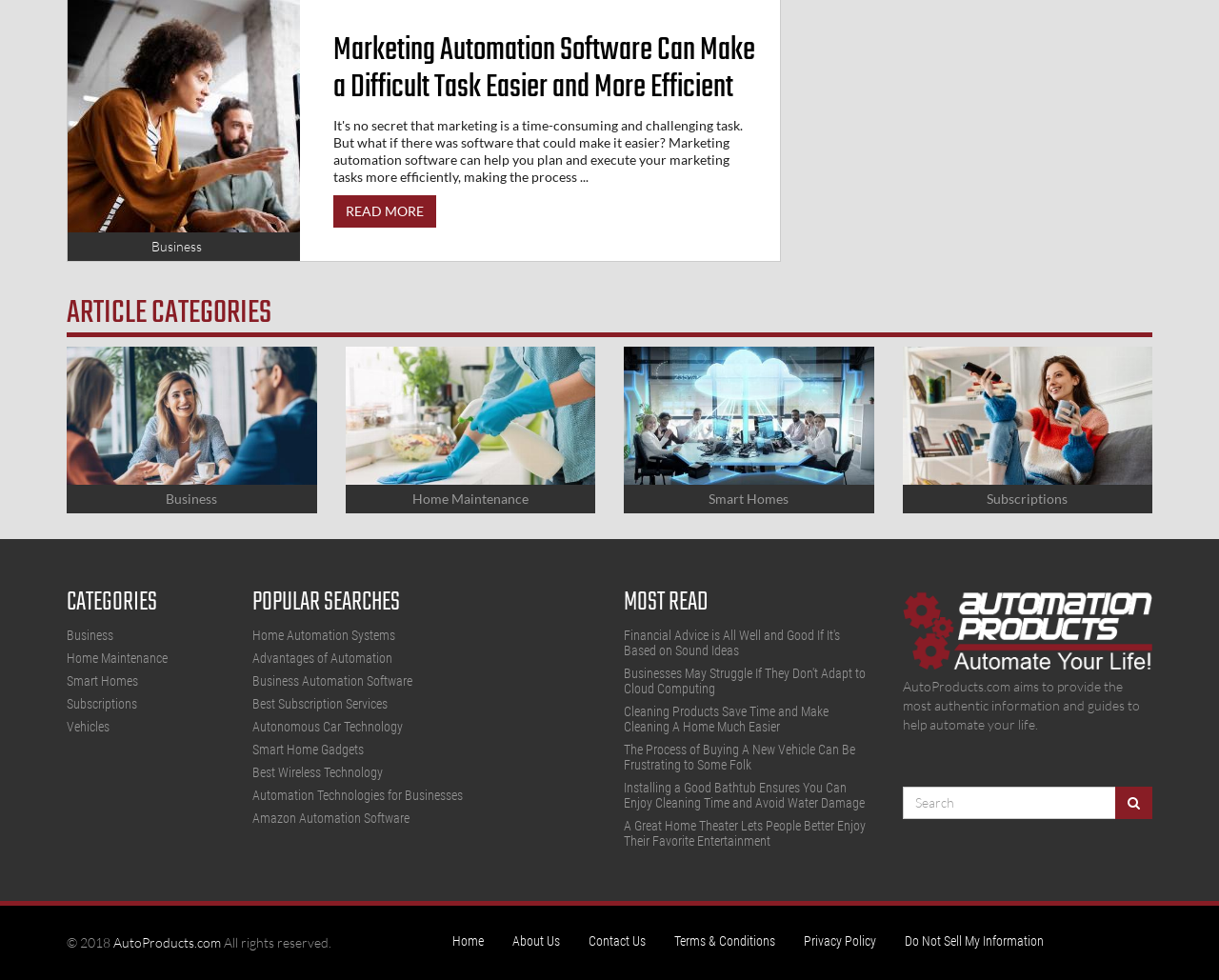Determine the bounding box coordinates for the UI element with the following description: "Do Not Sell My Information". The coordinates should be four float numbers between 0 and 1, represented as [left, top, right, bottom].

[0.73, 0.943, 0.868, 0.978]